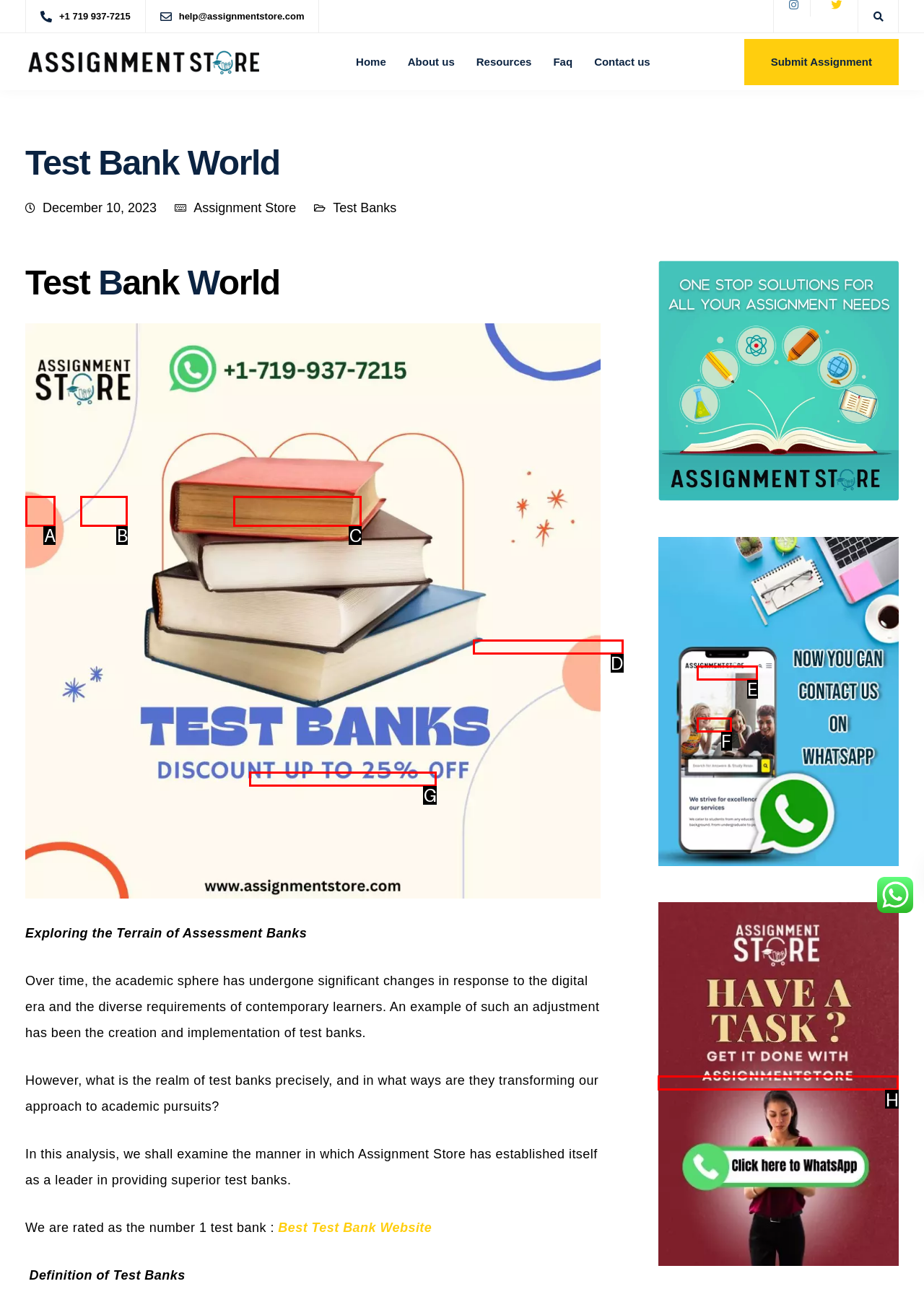Identify the HTML element that matches the description: Price elasticity of Demand. Provide the letter of the correct option from the choices.

D